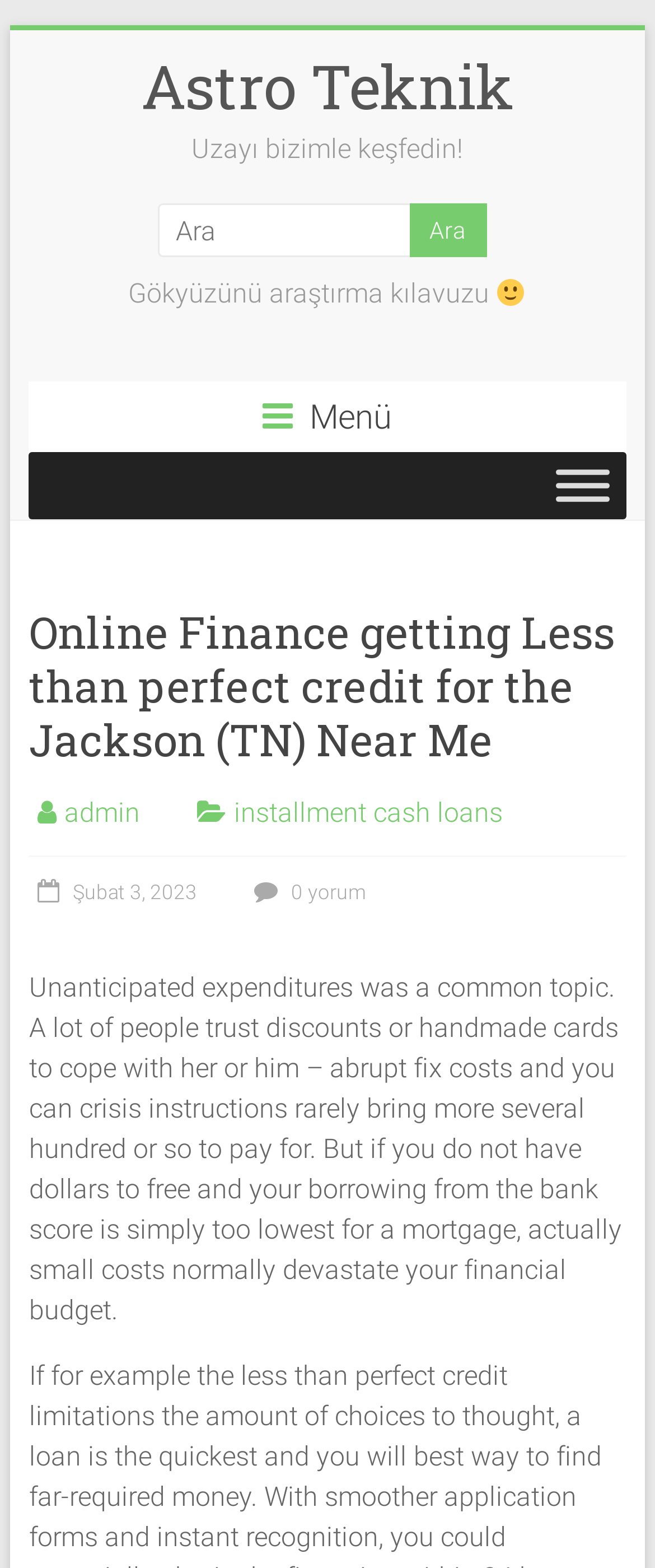Detail the various sections and features present on the webpage.

The webpage is about online finance, specifically getting loans with less than perfect credit in Jackson, Tennessee. At the top left, there is a "Skip to content" link. Next to it, there is a heading with the title "Astro Teknik" and a link with the same name. Below this, there is a static text "Uzayı bizimle keşfedin!" which translates to "Discover space with us!".

On the top right, there is a search bar with a text box and a button labeled "Ara", which means "Search" in Turkish. Below this, there is a complementary section with a static text "Gökyüzünü araştırma kılavuzu" which means "Guide to researching the sky" and an image of a smiling face.

To the right of the search bar, there is a menu button labeled "Toggle Menu" with a hamburger icon. When expanded, the menu has a header with the title "Online Finance getting Less than perfect credit for the Jackson (TN) Near Me". Below this, there are several links, including "admin", "installment cash loans", and a link with a date "February 3, 2023". There is also a link with a comment icon and the text "0 yorum", which means "0 comments".

The main content of the page is a static text that discusses unexpected expenses and how people cope with them, including using discounts or credit cards. It also mentions that people with low credit scores may struggle to get loans, even for small amounts.